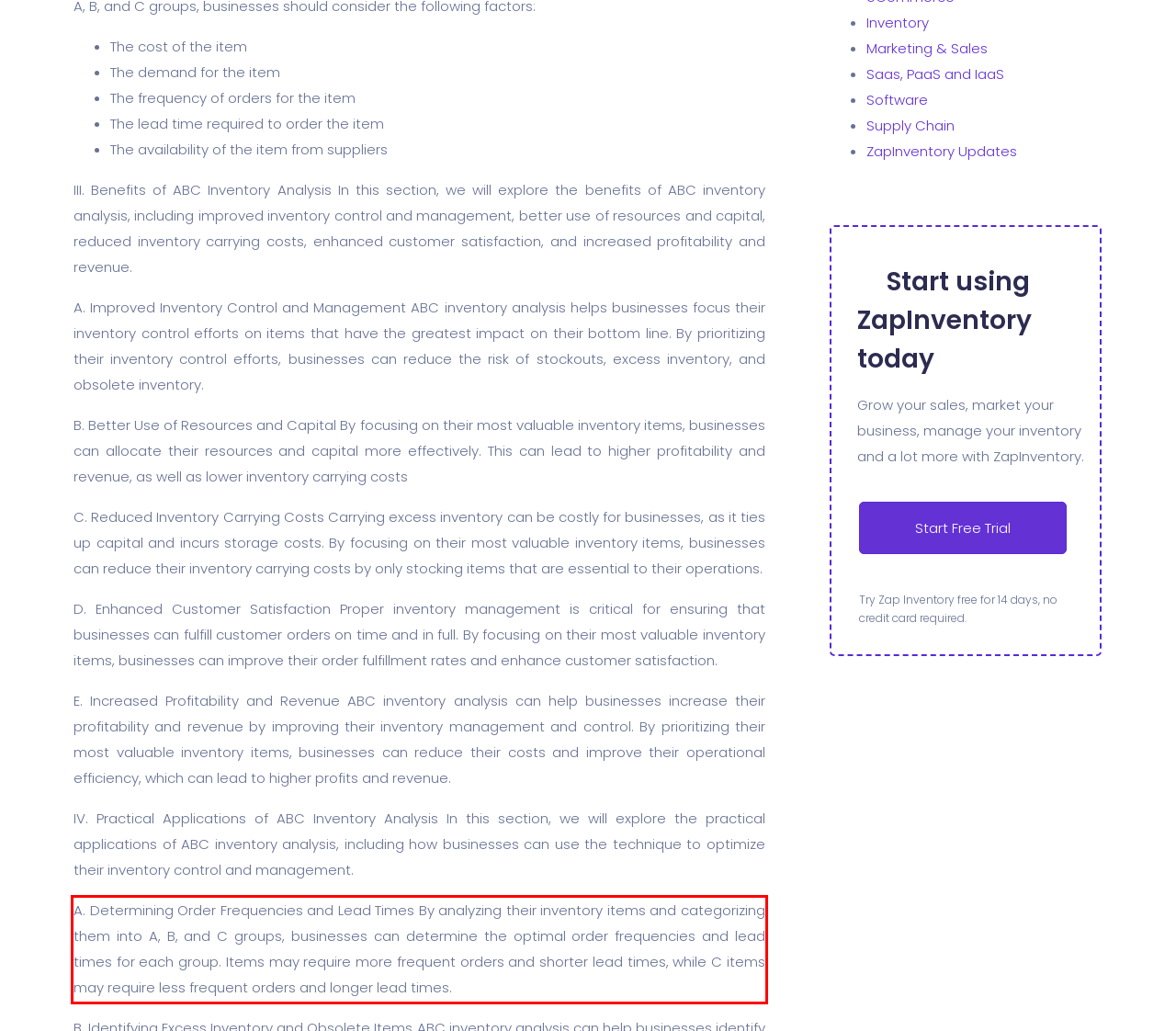Using the provided webpage screenshot, recognize the text content in the area marked by the red bounding box.

A. Determining Order Frequencies and Lead Times By analyzing their inventory items and categorizing them into A, B, and C groups, businesses can determine the optimal order frequencies and lead times for each group. Items may require more frequent orders and shorter lead times, while C items may require less frequent orders and longer lead times.